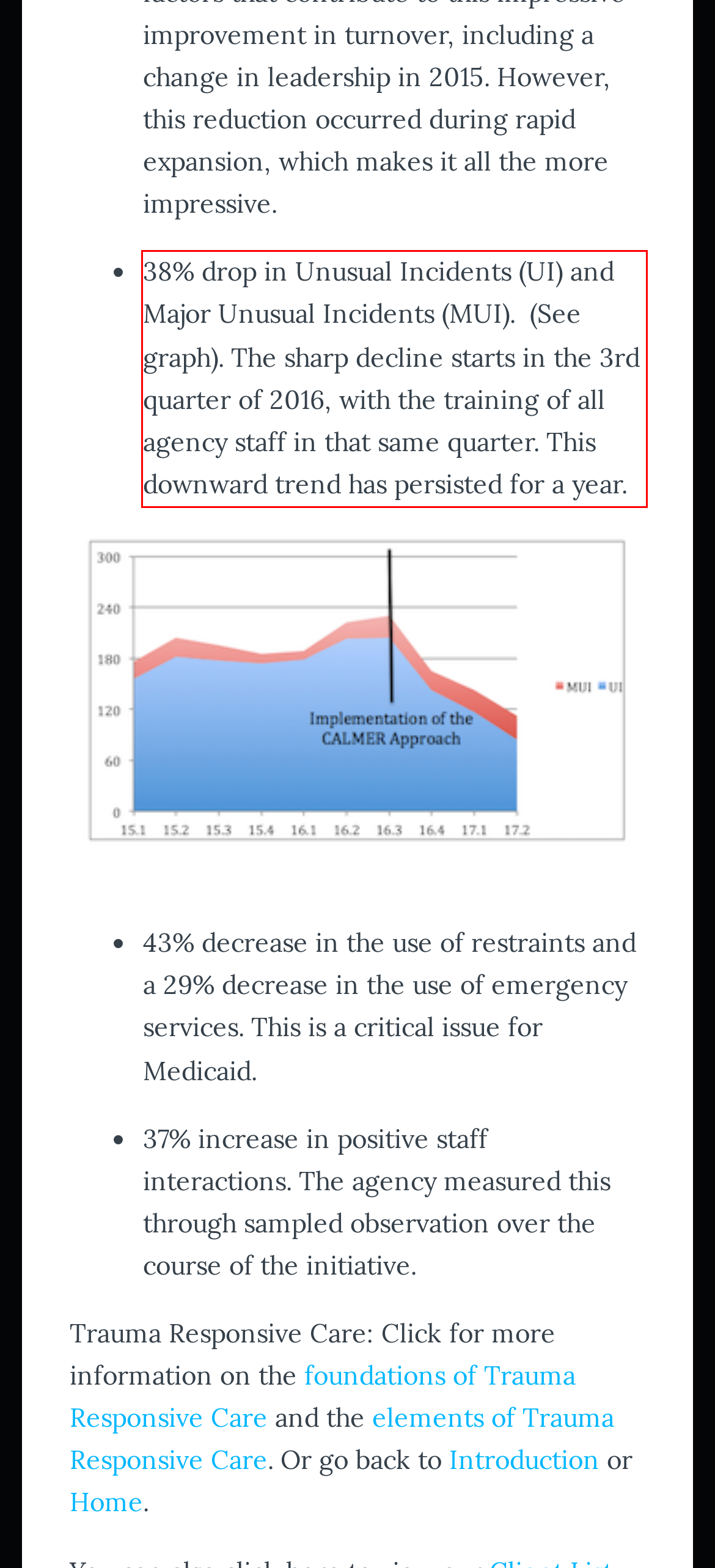Perform OCR on the text inside the red-bordered box in the provided screenshot and output the content.

38% drop in Unusual Incidents (UI) and Major Unusual Incidents (MUI). (See graph). The sharp decline starts in the 3rd quarter of 2016, with the training of all agency staff in that same quarter. This downward trend has persisted for a year.